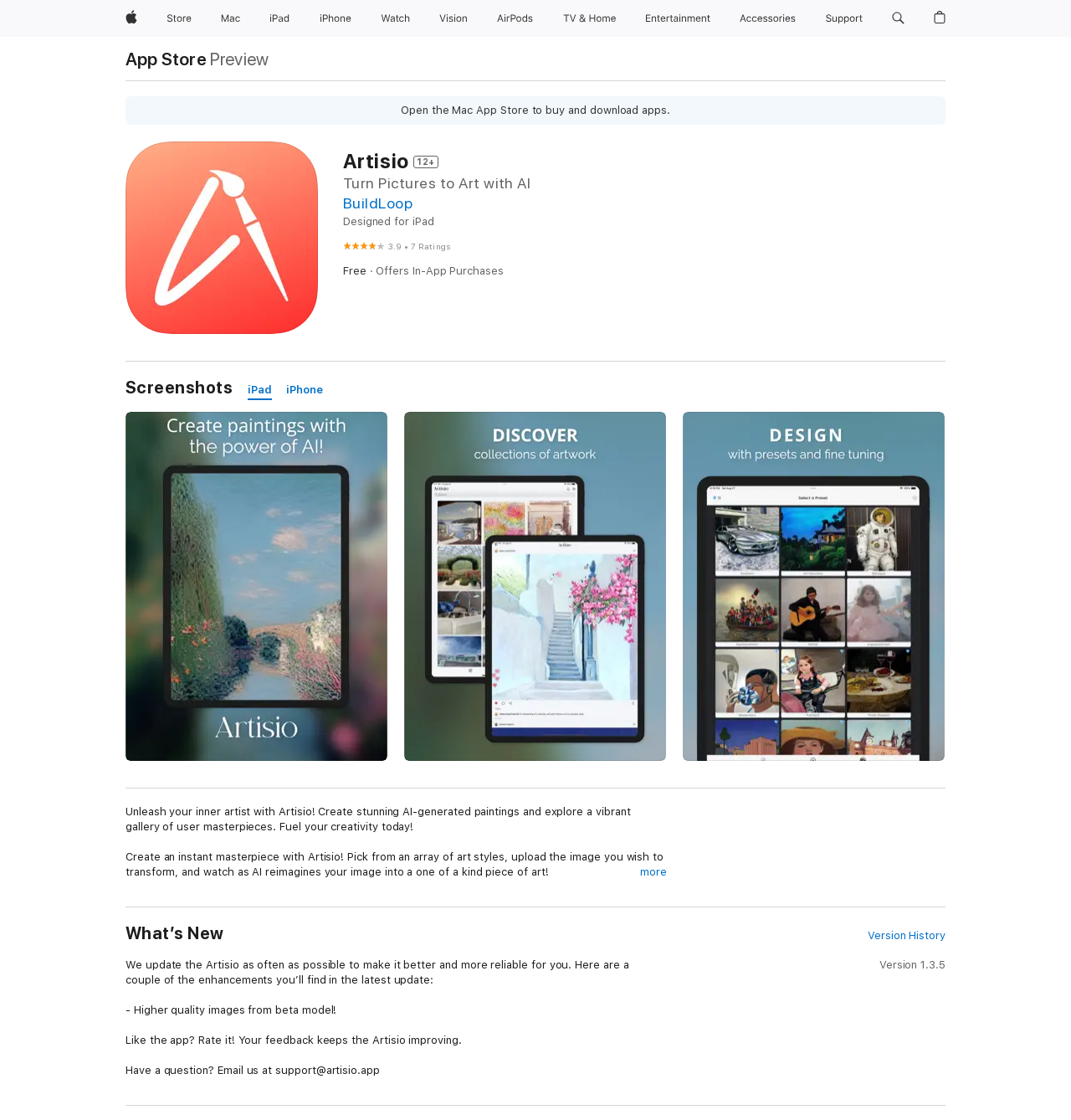What is the purpose of the app?
Refer to the image and provide a detailed answer to the question.

I found the answer by looking at the static text '【 Transform images into artwork 】' which suggests that the app is used to transform images into artwork.